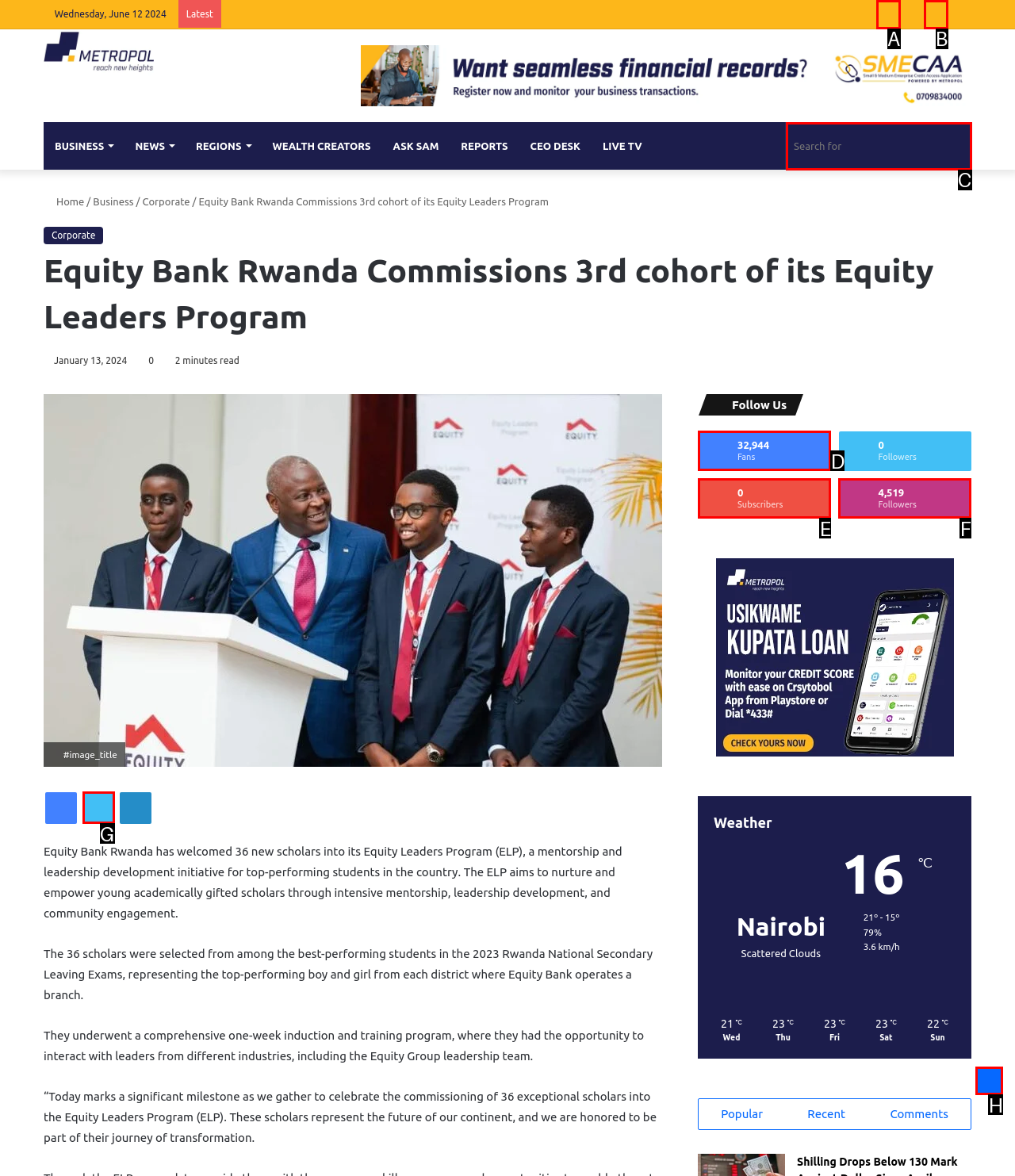Determine the appropriate lettered choice for the task: Back to top. Reply with the correct letter.

H